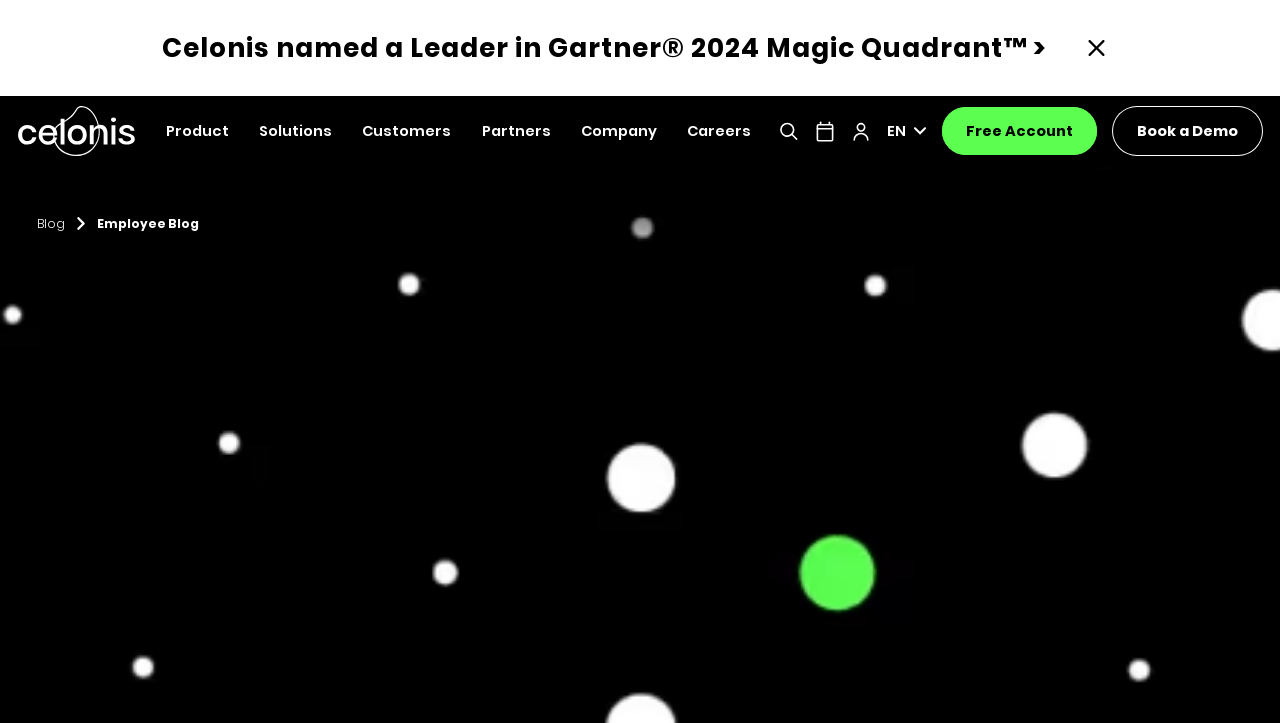Find the headline of the webpage and generate its text content.

Celonaut Spotlight: Luis Ganhao, Global Head of Solution Engineering, Madrid